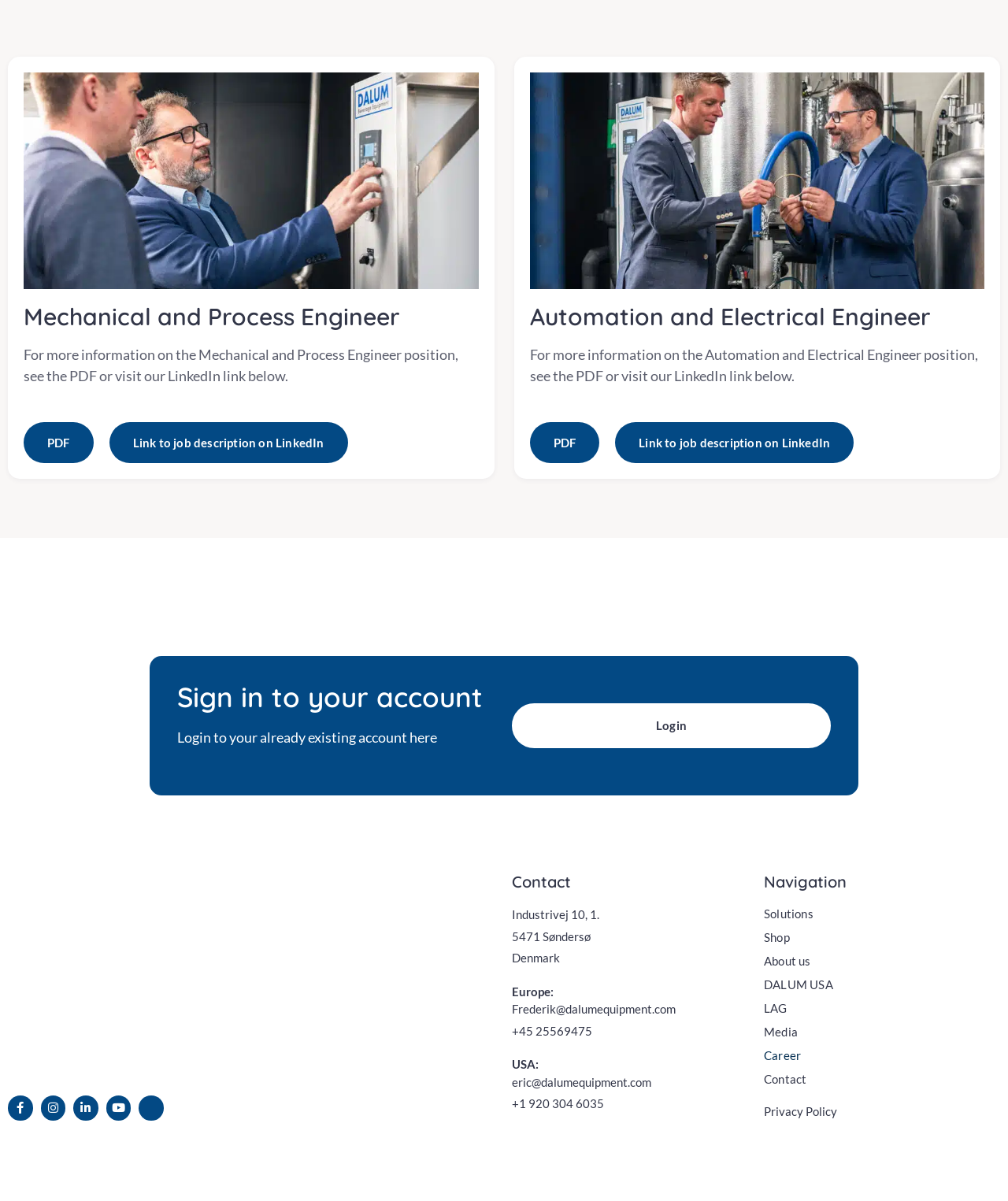Predict the bounding box for the UI component with the following description: "eric@dalumequipment.com".

[0.508, 0.893, 0.742, 0.908]